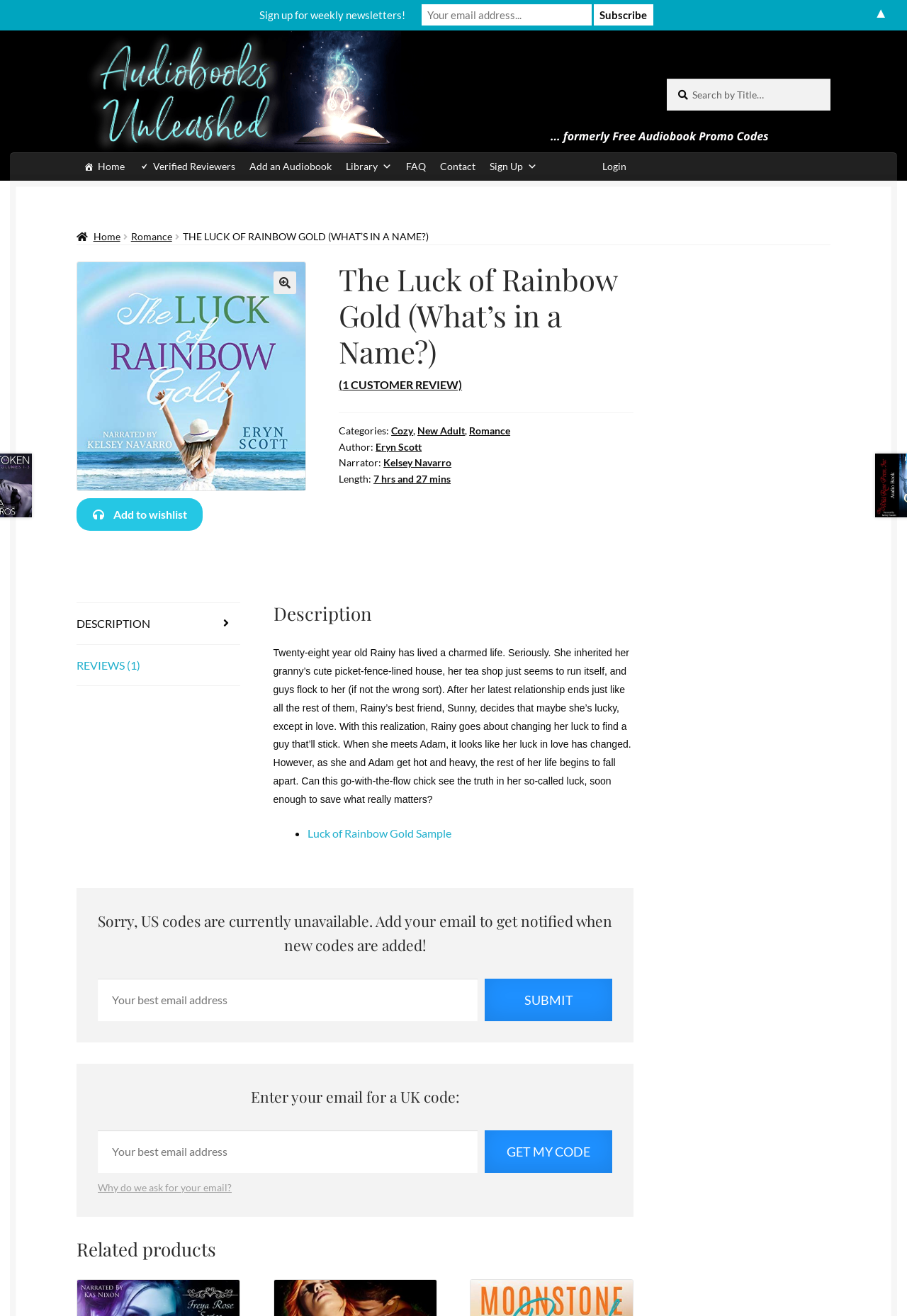Identify the webpage's primary heading and generate its text.

The Luck of Rainbow Gold (What’s in a Name?)